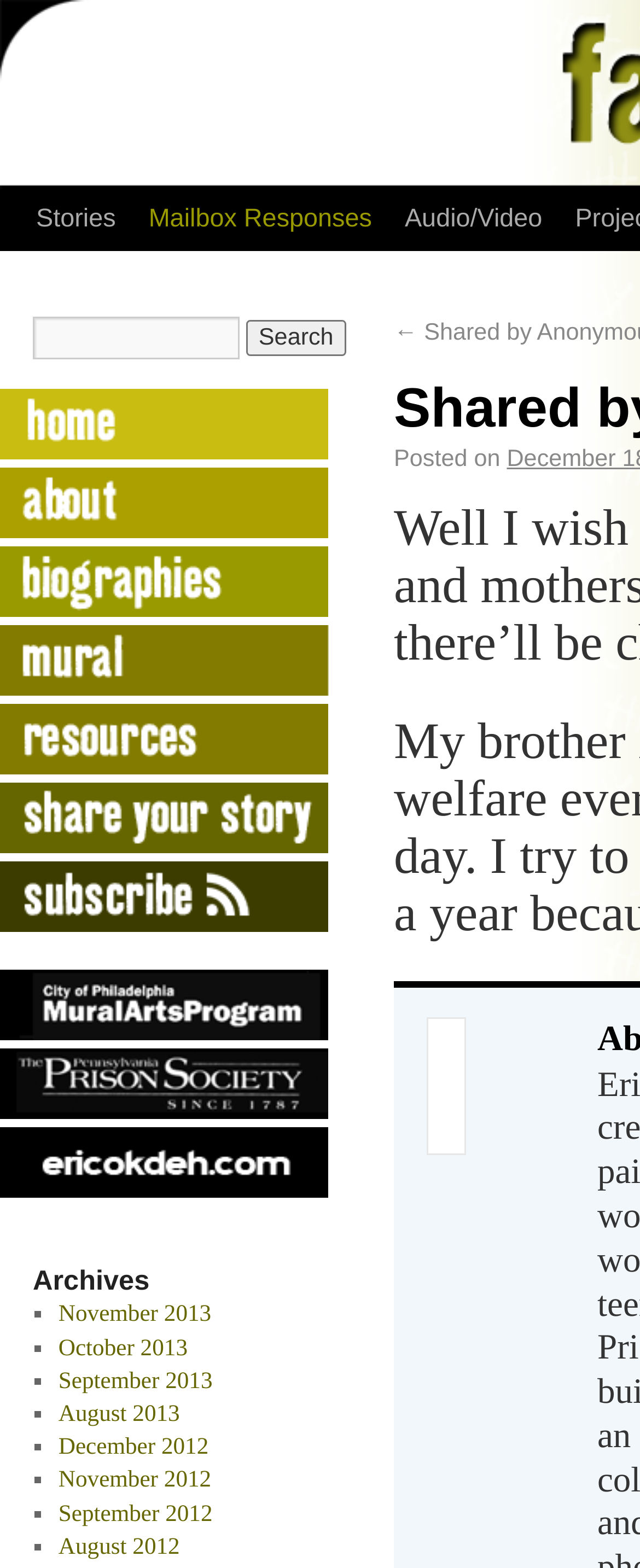Find the bounding box coordinates corresponding to the UI element with the description: "September 2013". The coordinates should be formatted as [left, top, right, bottom], with values as floats between 0 and 1.

[0.091, 0.912, 0.332, 0.929]